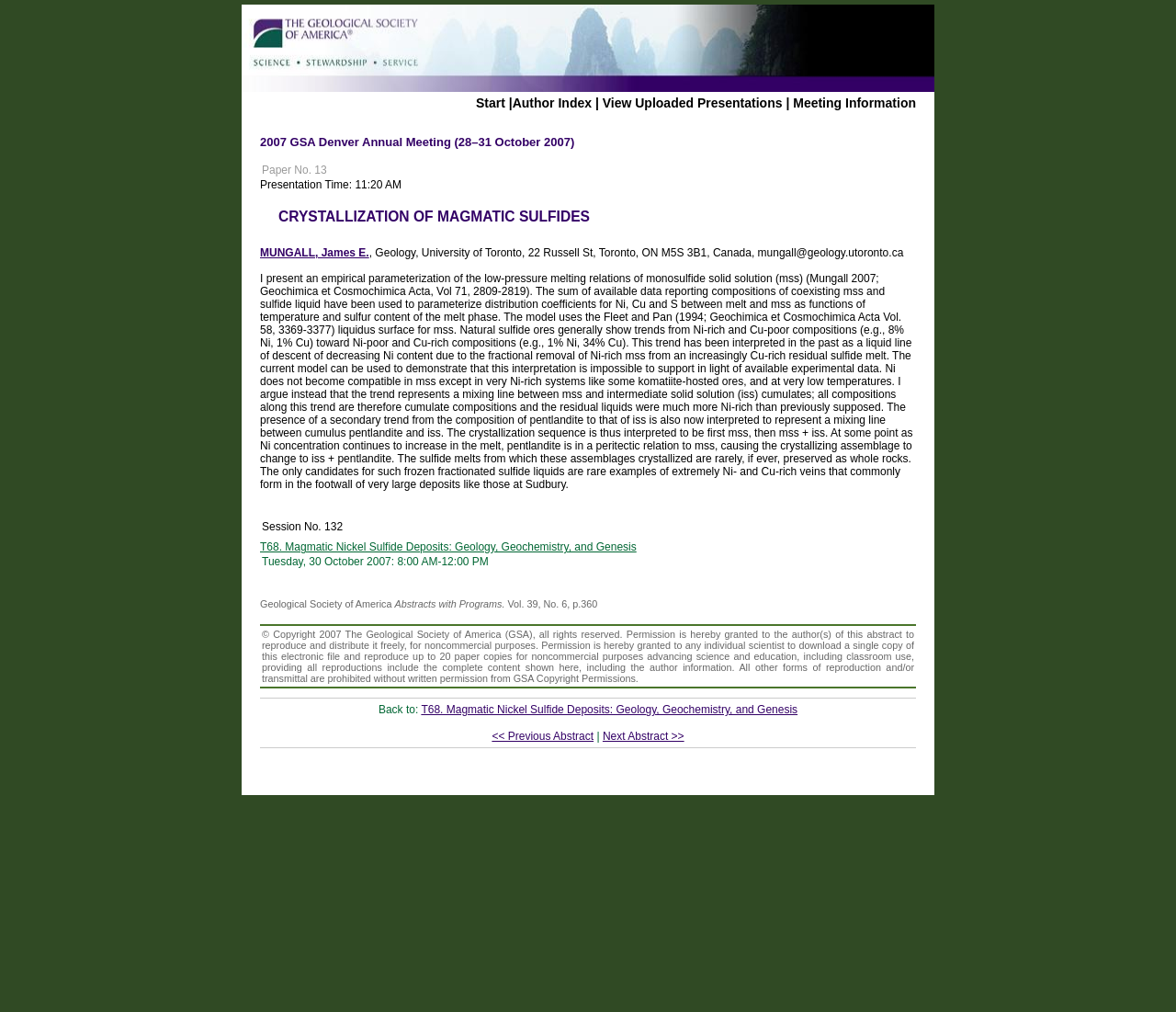What is the title of the meeting?
Provide a well-explained and detailed answer to the question.

I found the meeting title by looking at the heading '2007 GSA Denver Annual Meeting (28–31 October 2007)' which is located at the top of the page.